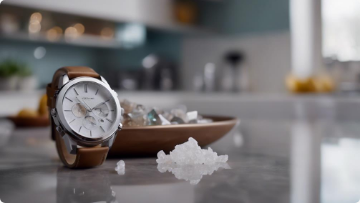Respond with a single word or phrase for the following question: 
What is the color of the hour markers?

Silver-toned